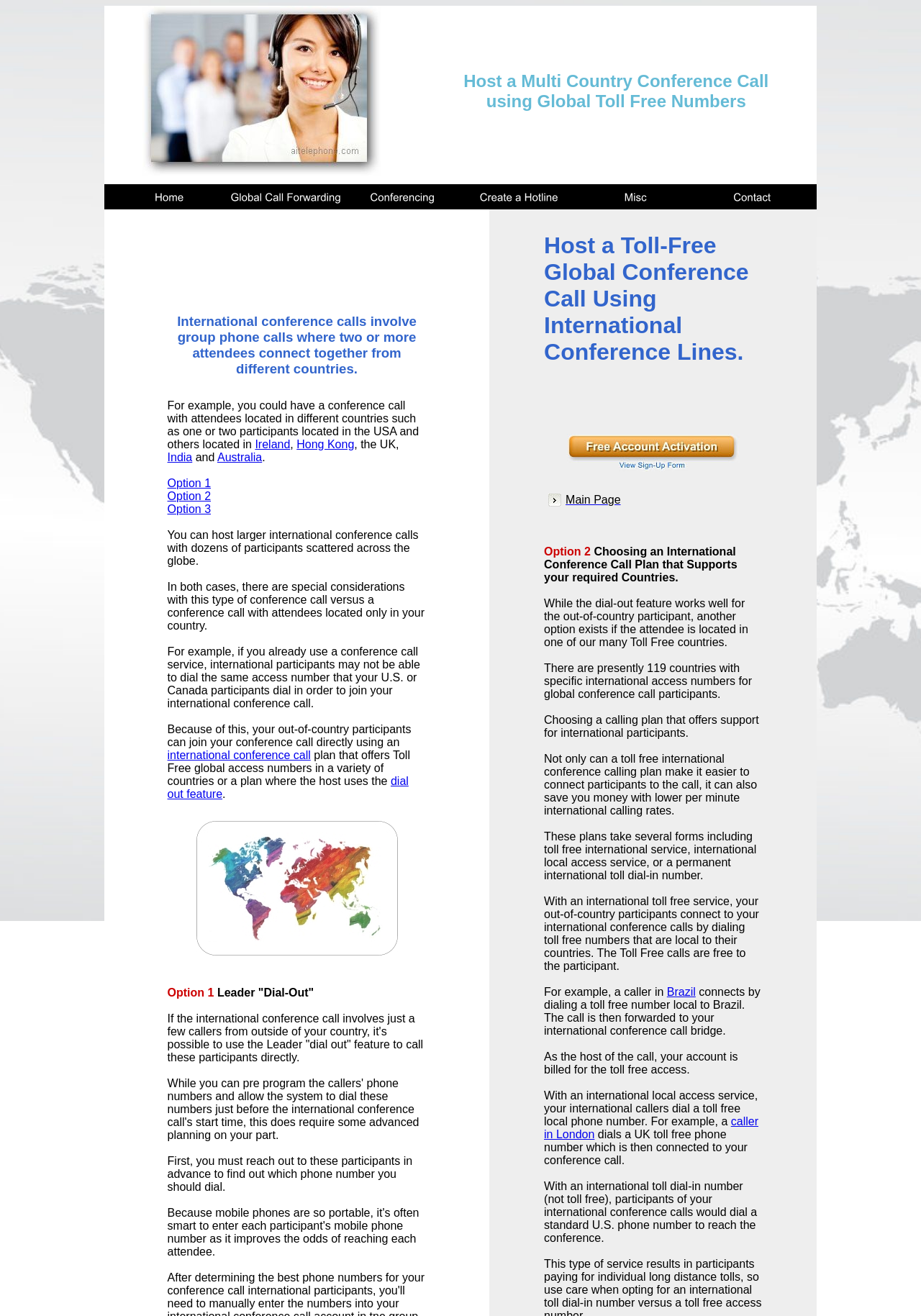Provide the bounding box coordinates in the format (top-left x, top-left y, bottom-right x, bottom-right y). All values are floating point numbers between 0 and 1. Determine the bounding box coordinate of the UI element described as: Ireland

[0.277, 0.334, 0.315, 0.342]